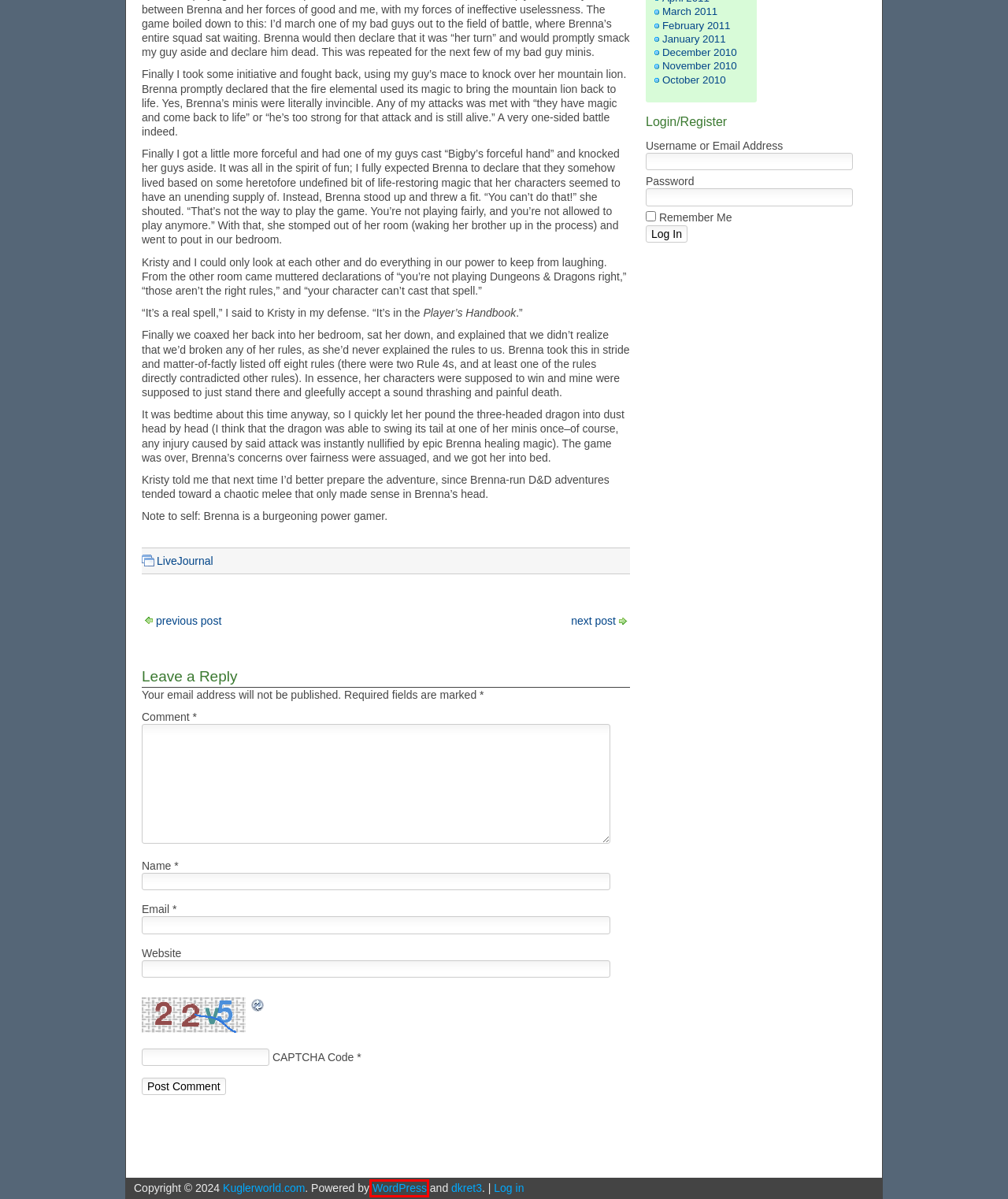Review the webpage screenshot and focus on the UI element within the red bounding box. Select the best-matching webpage description for the new webpage that follows after clicking the highlighted element. Here are the candidates:
A. January | 2011 | Kuglerworld.com
B. December | 2010 | Kuglerworld.com
C. Kuglerworld.com | Home of the Kugler family
D. Log In ‹ Kuglerworld.com — WordPress
E. March | 2011 | Kuglerworld.com
F. February | 2011 | Kuglerworld.com
G. October | 2010 | Kuglerworld.com
H. Blog Tool, Publishing Platform, and CMS – WordPress.org

H